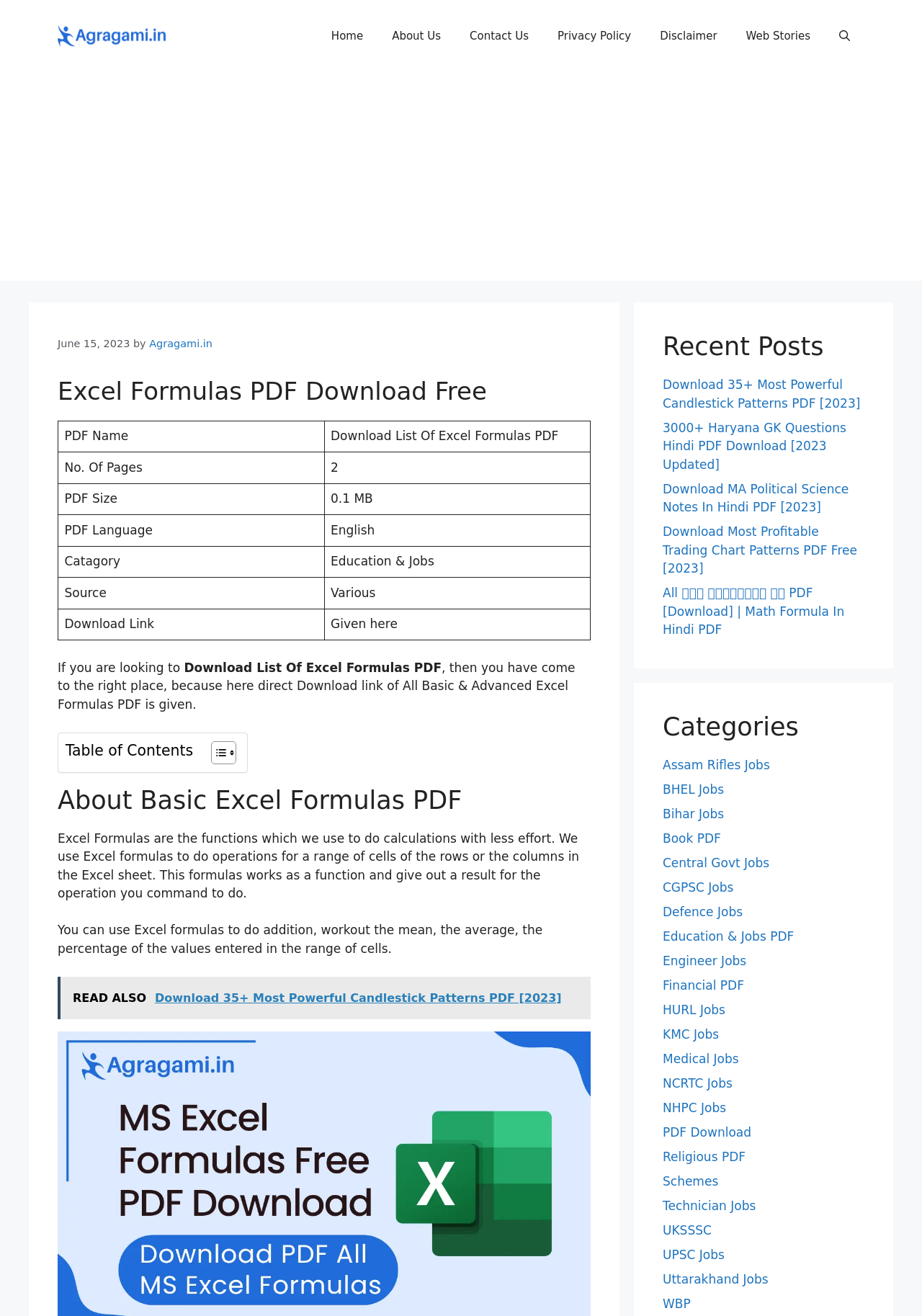Please identify the bounding box coordinates of where to click in order to follow the instruction: "Click the 'Home' link".

[0.344, 0.011, 0.409, 0.044]